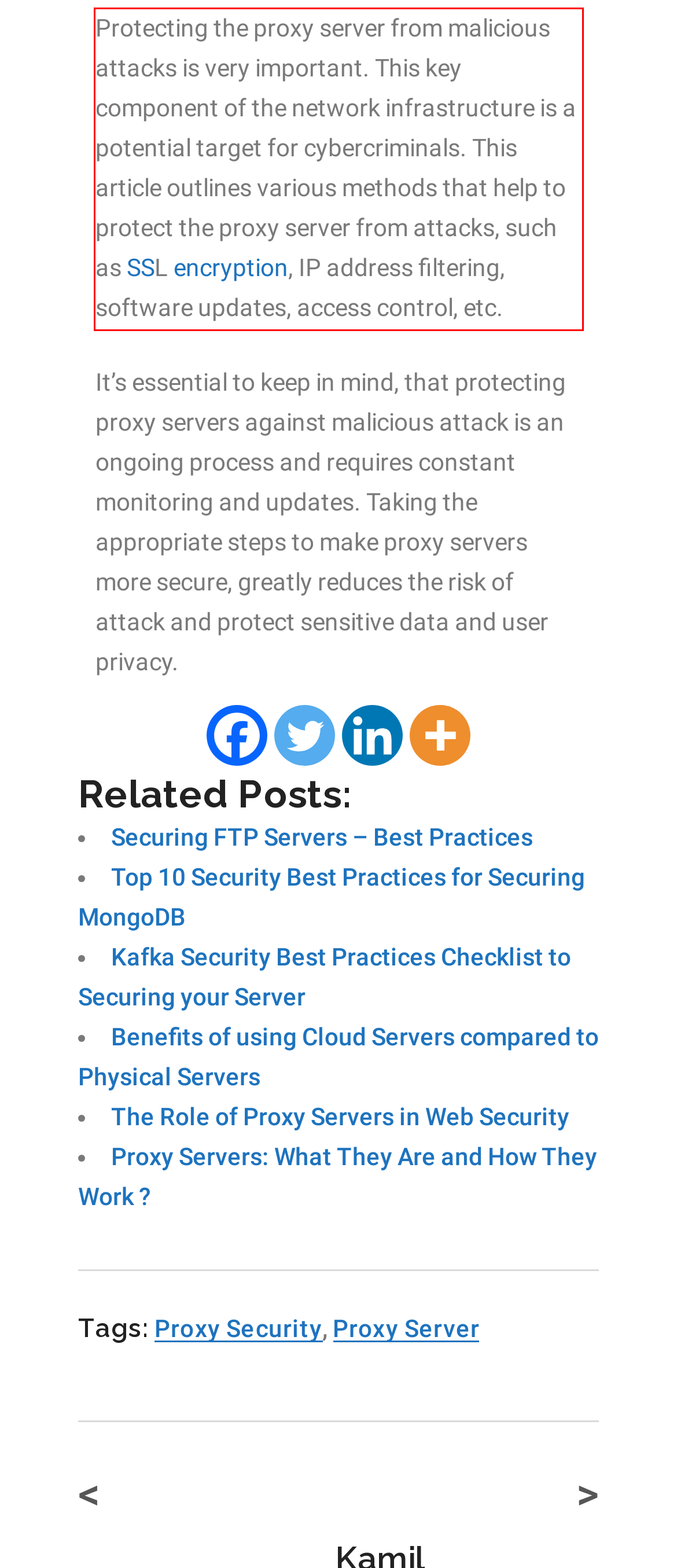You are given a screenshot with a red rectangle. Identify and extract the text within this red bounding box using OCR.

Protecting the proxy server from malicious attacks is very important. This key component of the network infrastructure is a potential target for cybercriminals. This article outlines various methods that help to protect the proxy server from attacks, such as SSL encryption, IP address filtering, software updates, access control, etc.